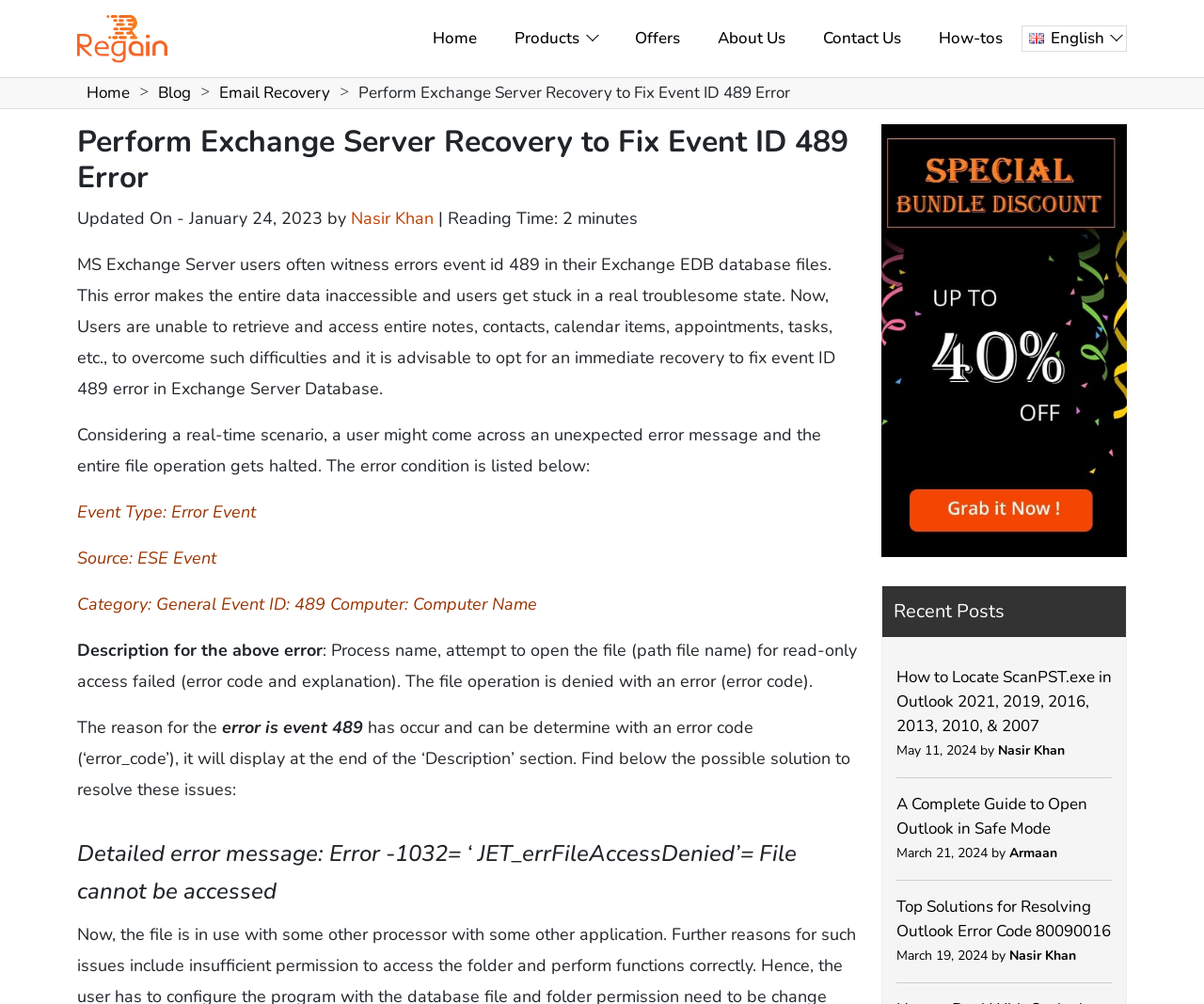Please specify the bounding box coordinates in the format (top-left x, top-left y, bottom-right x, bottom-right y), with values ranging from 0 to 1. Identify the bounding box for the UI component described as follows: alt="Regain Software Discount Offers"

[0.732, 0.341, 0.936, 0.363]